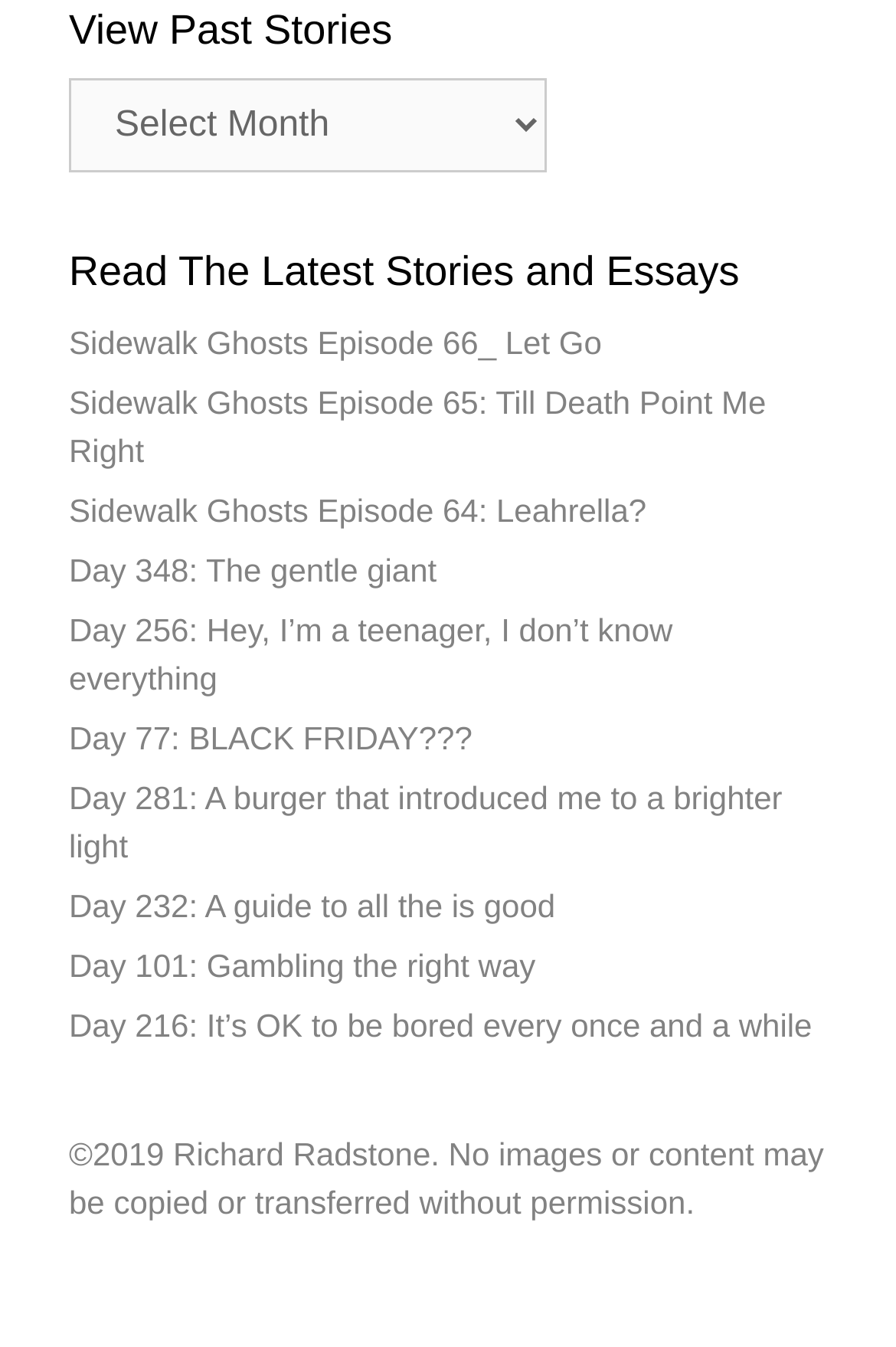Locate the bounding box coordinates of the clickable element to fulfill the following instruction: "View past stories". Provide the coordinates as four float numbers between 0 and 1 in the format [left, top, right, bottom].

[0.077, 0.059, 0.61, 0.129]